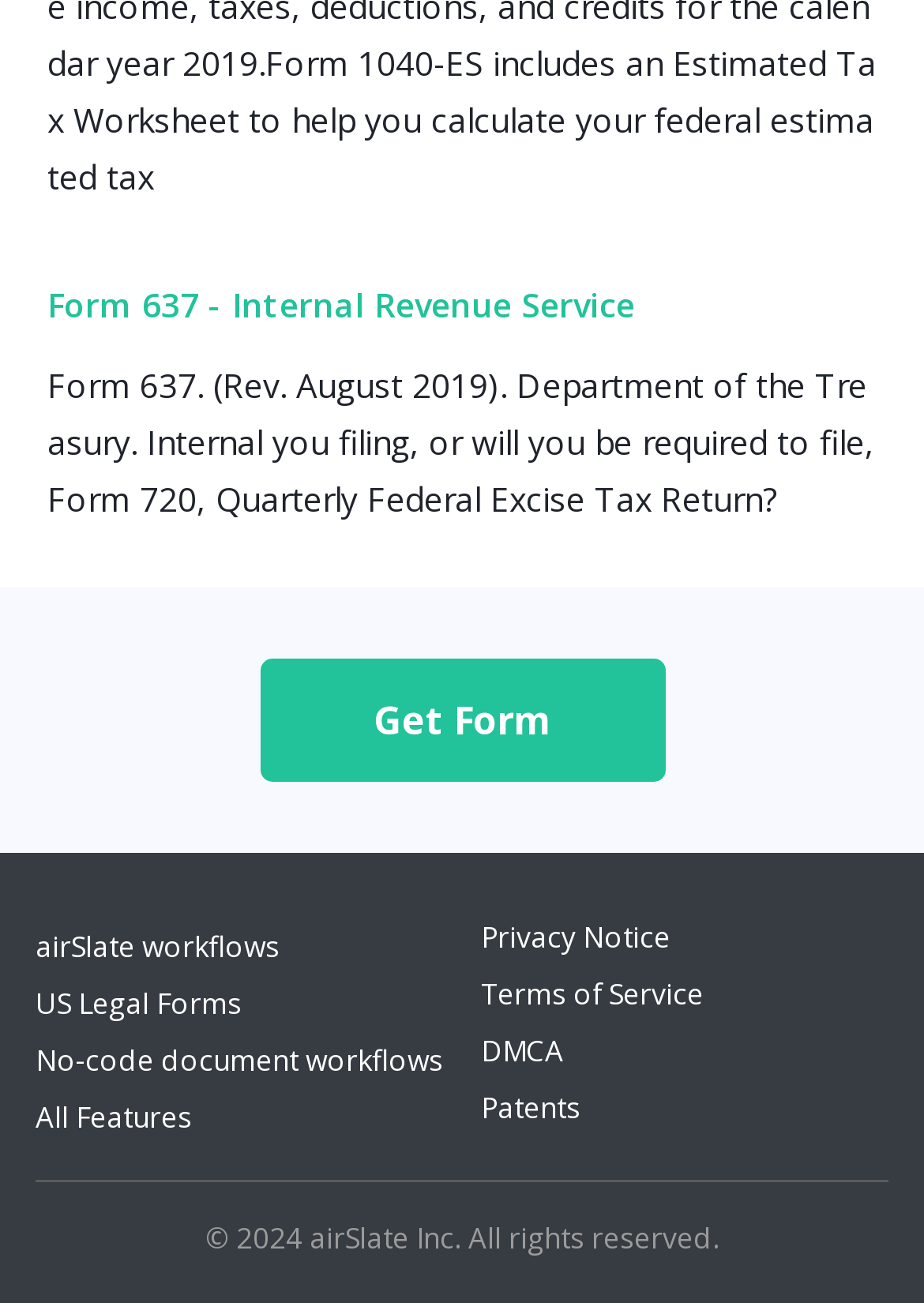Please answer the following question using a single word or phrase: 
How many links are present in the webpage?

9